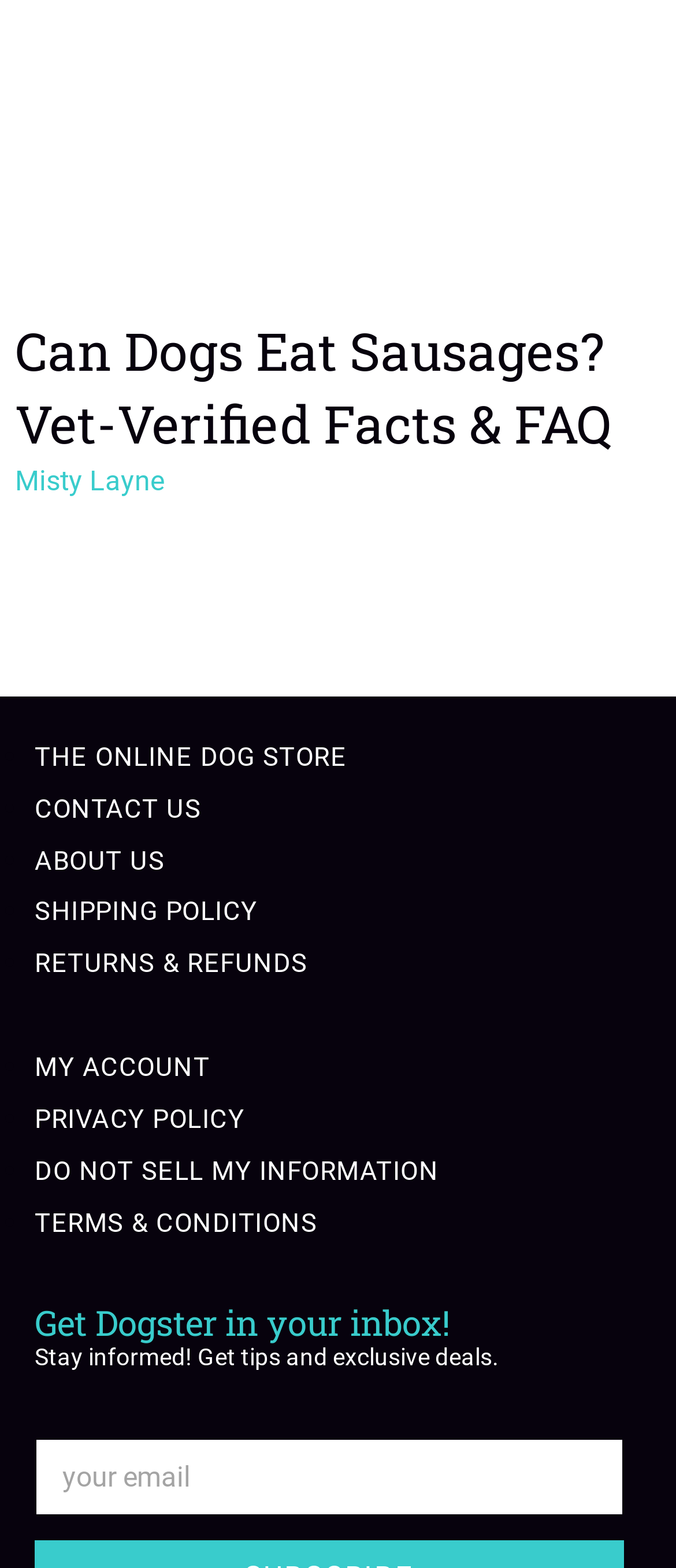How many links are in the footer section?
Please give a detailed and elaborate answer to the question based on the image.

The footer section can be identified by looking at the list of links with bullet points. There are 11 links in this section, including 'THE ONLINE DOG STORE', 'CONTACT US', 'ABOUT US', and others.